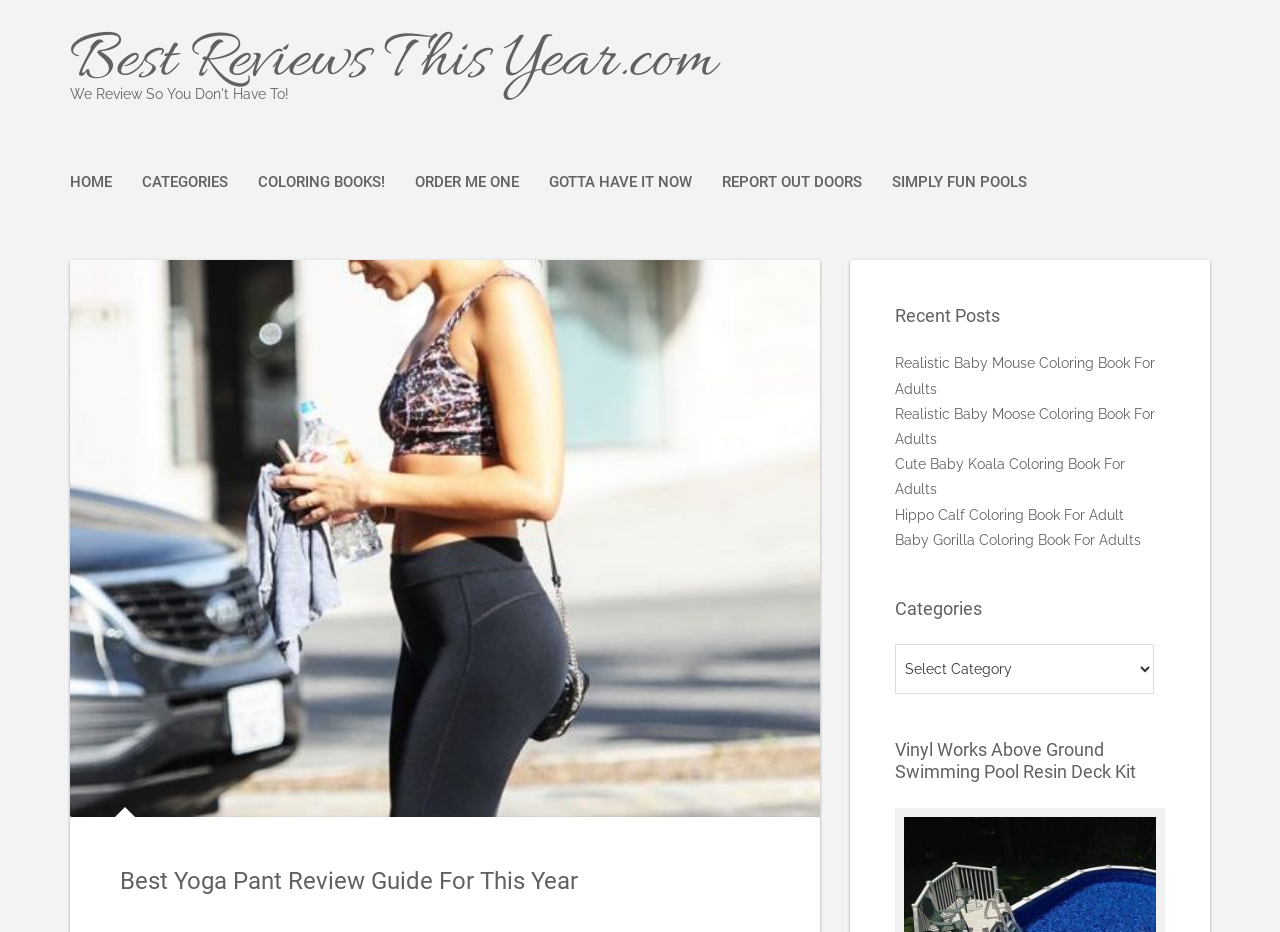What is the purpose of the link 'ORDER ME ONE'?
Kindly answer the question with as much detail as you can.

The link 'ORDER ME ONE' is likely a call-to-action button that allows users to order a product, possibly a yoga pant or a related item.